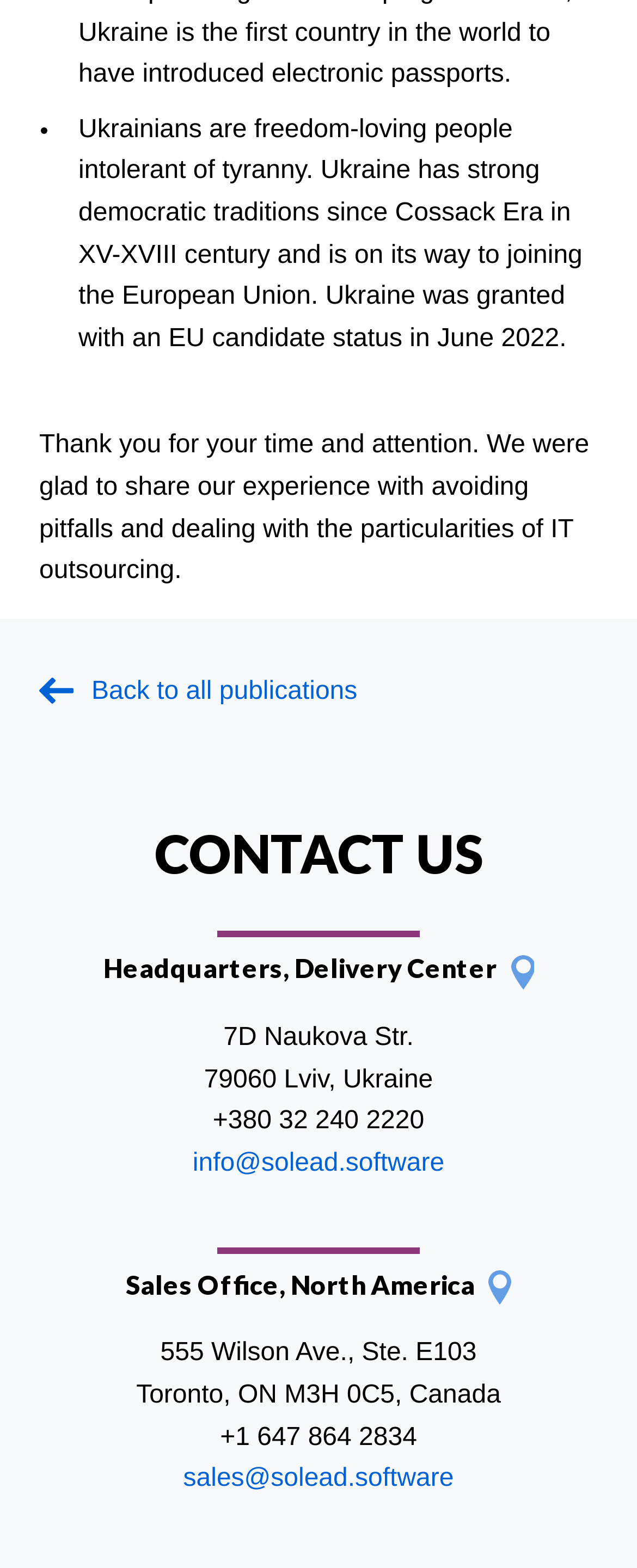What is the link text to go back to all publications?
Based on the screenshot, respond with a single word or phrase.

Back to all publications